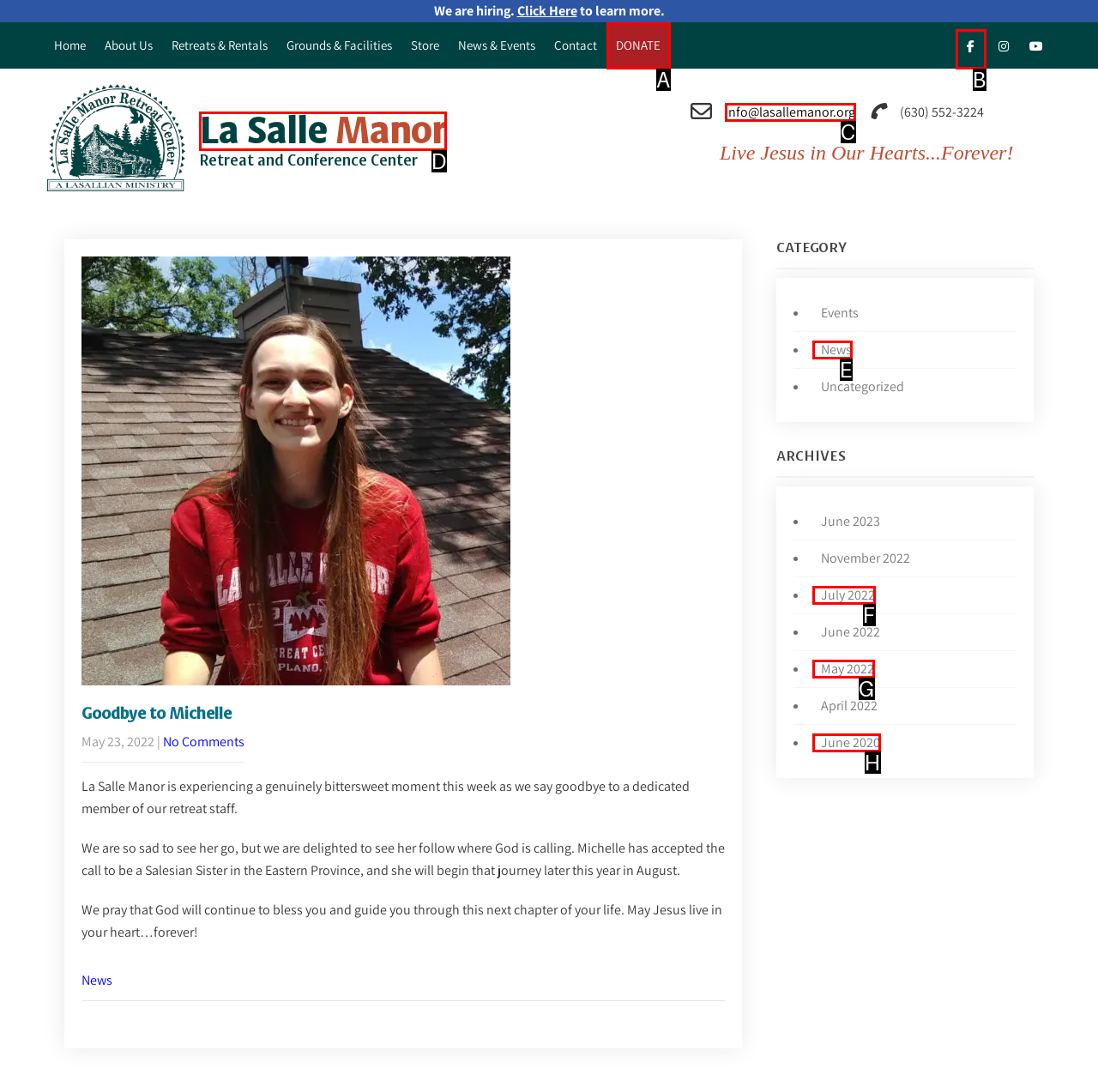Based on the given description: La Salle Manor, determine which HTML element is the best match. Respond with the letter of the chosen option.

D